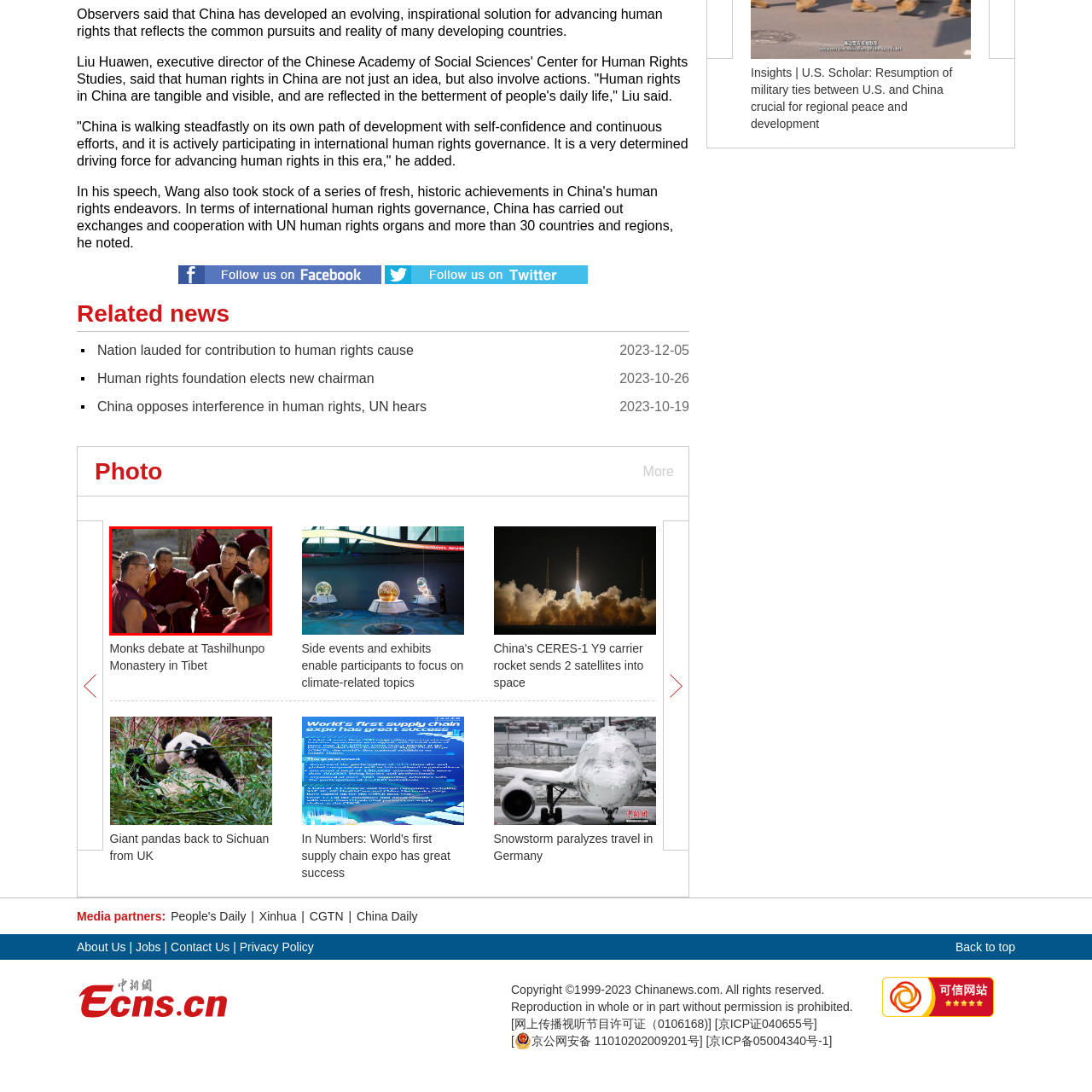Please concentrate on the part of the image enclosed by the red bounding box and answer the following question in detail using the information visible: What is the monks' activity in the image?

I can see that the monks in the image are engaged in a lively discussion, using gestures and facial expressions to convey their points. This suggests that they are participating in a traditional method of discourse, which is an important aspect of scholarly discussion within the monastic community.